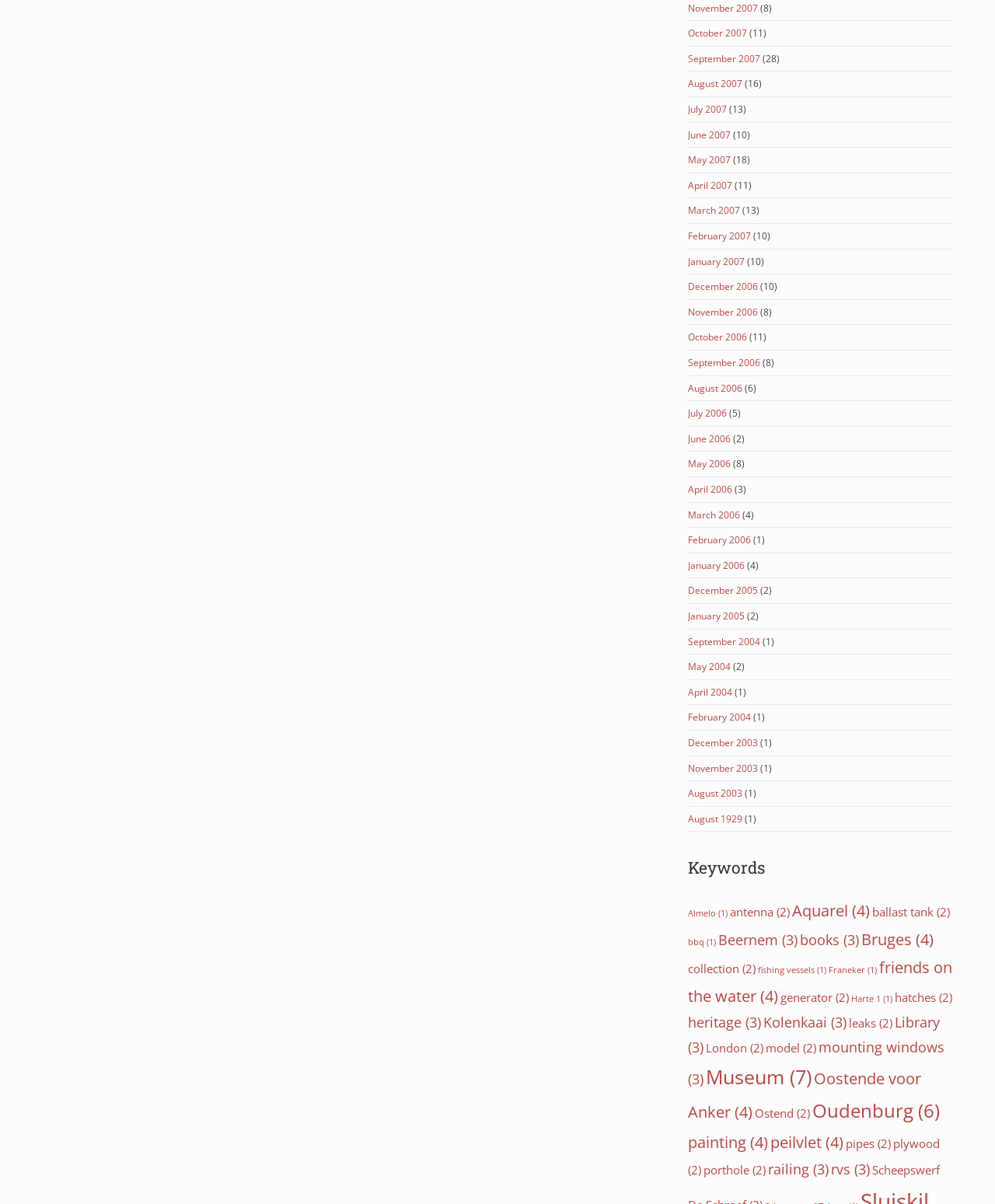What is the earliest month listed?
Based on the image content, provide your answer in one word or a short phrase.

August 1929